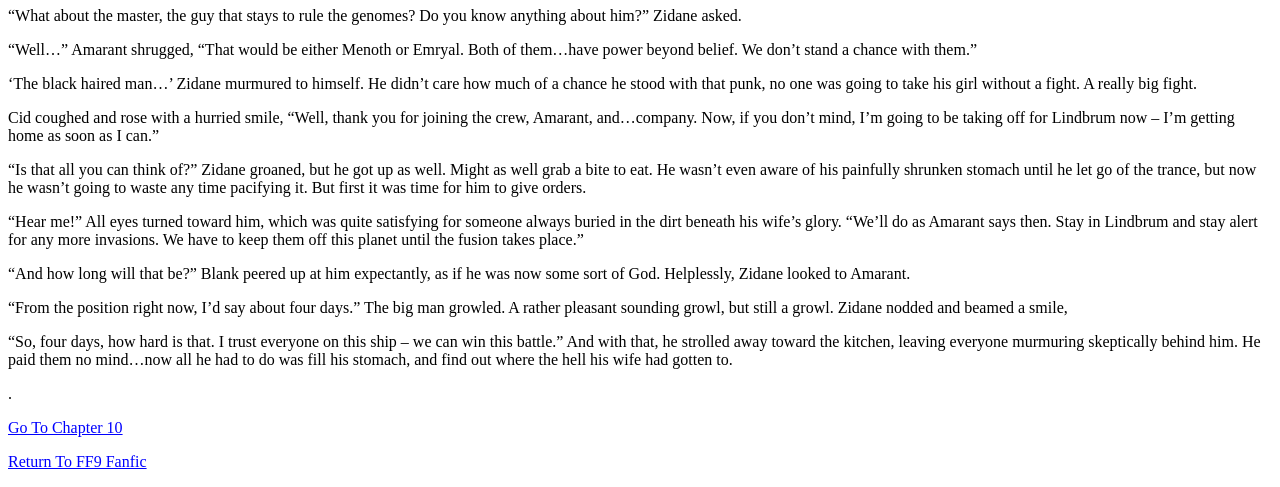Give a one-word or phrase response to the following question: What is Cid going to do?

Take off for Lindbrum